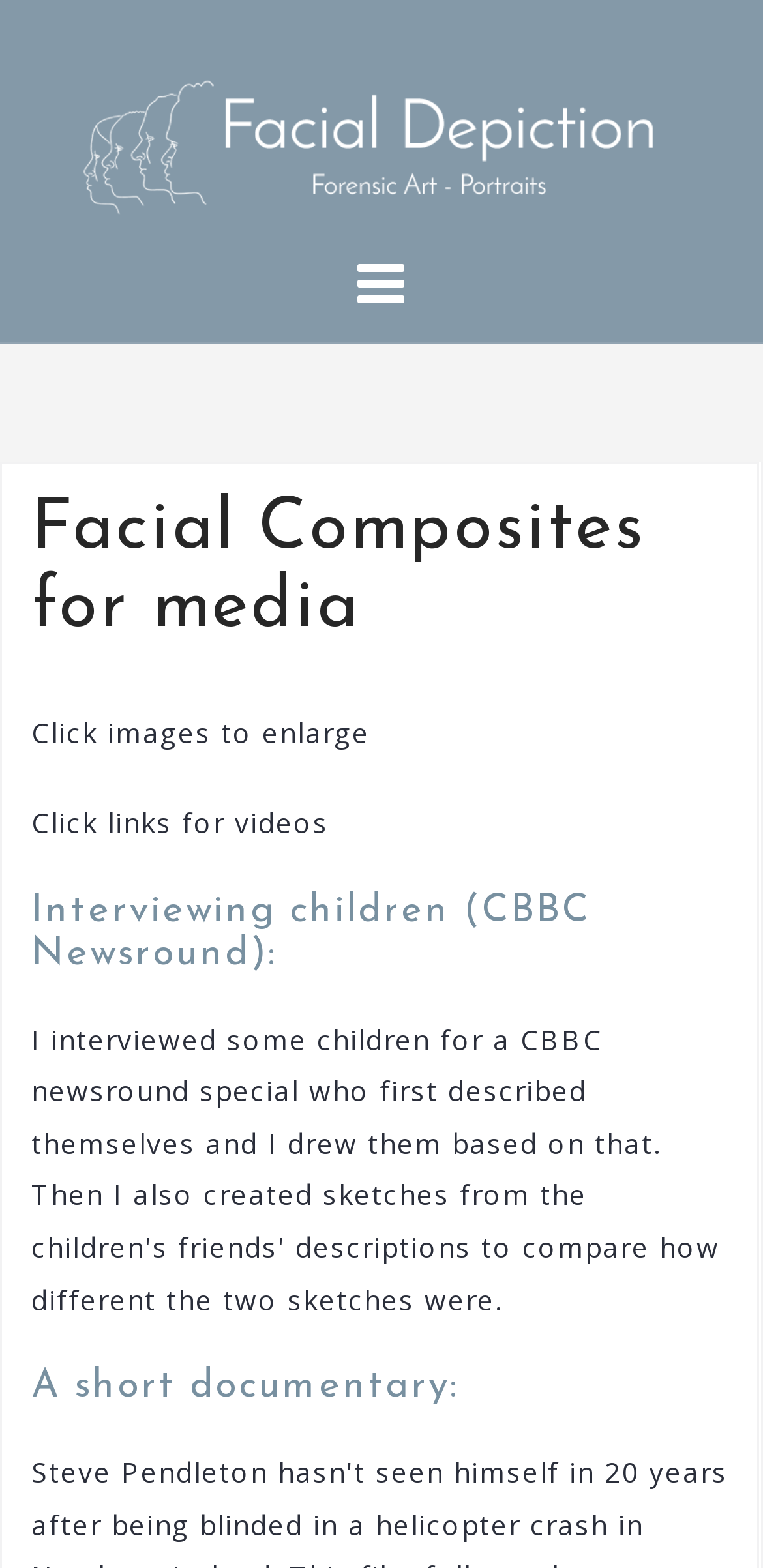Locate the UI element described by Interviewing children (CBBC Newsround): in the provided webpage screenshot. Return the bounding box coordinates in the format (top-left x, top-left y, bottom-right x, bottom-right y), ensuring all values are between 0 and 1.

[0.041, 0.568, 0.774, 0.621]